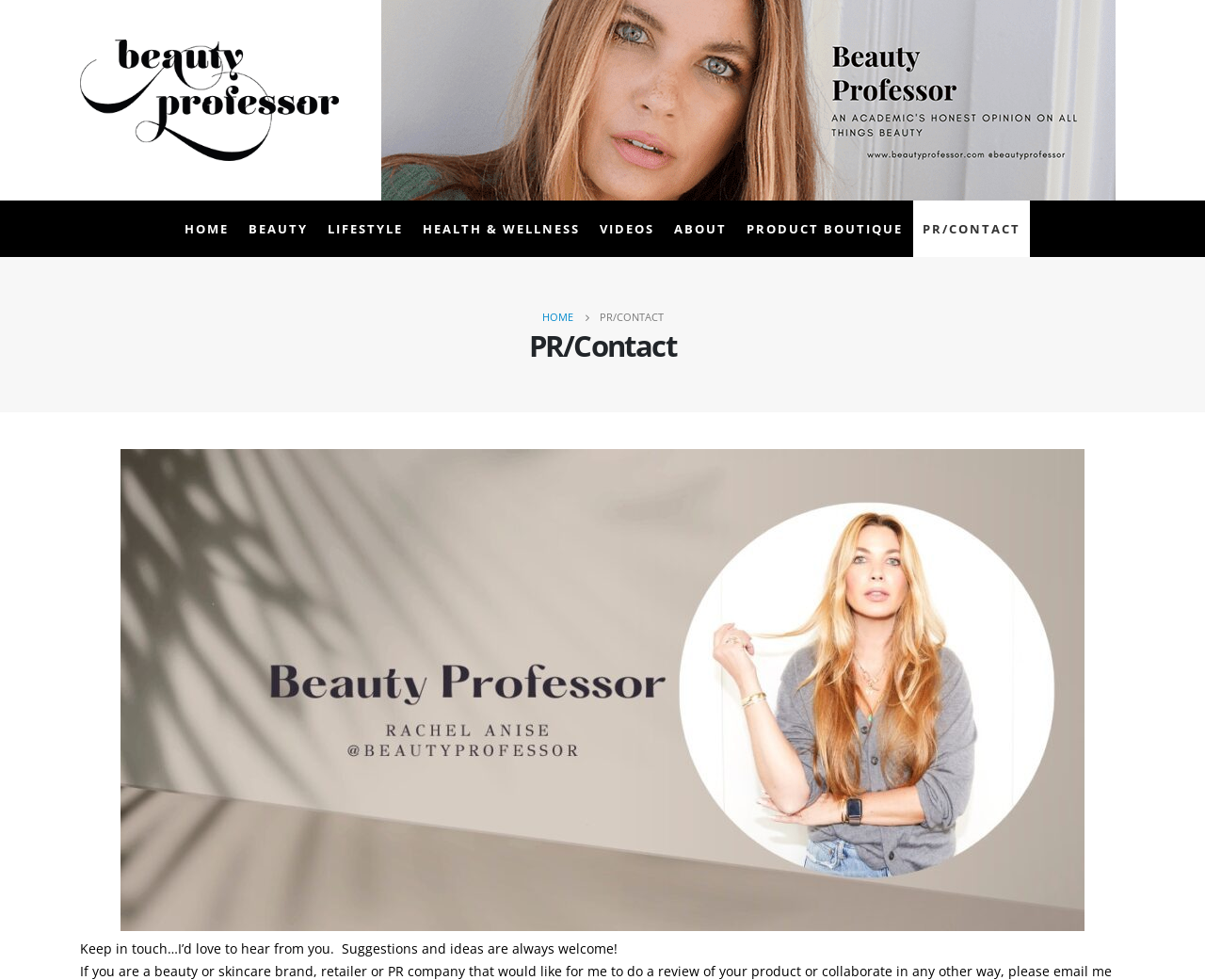Identify the bounding box coordinates for the UI element described as: "Lifestyle".

[0.264, 0.205, 0.342, 0.262]